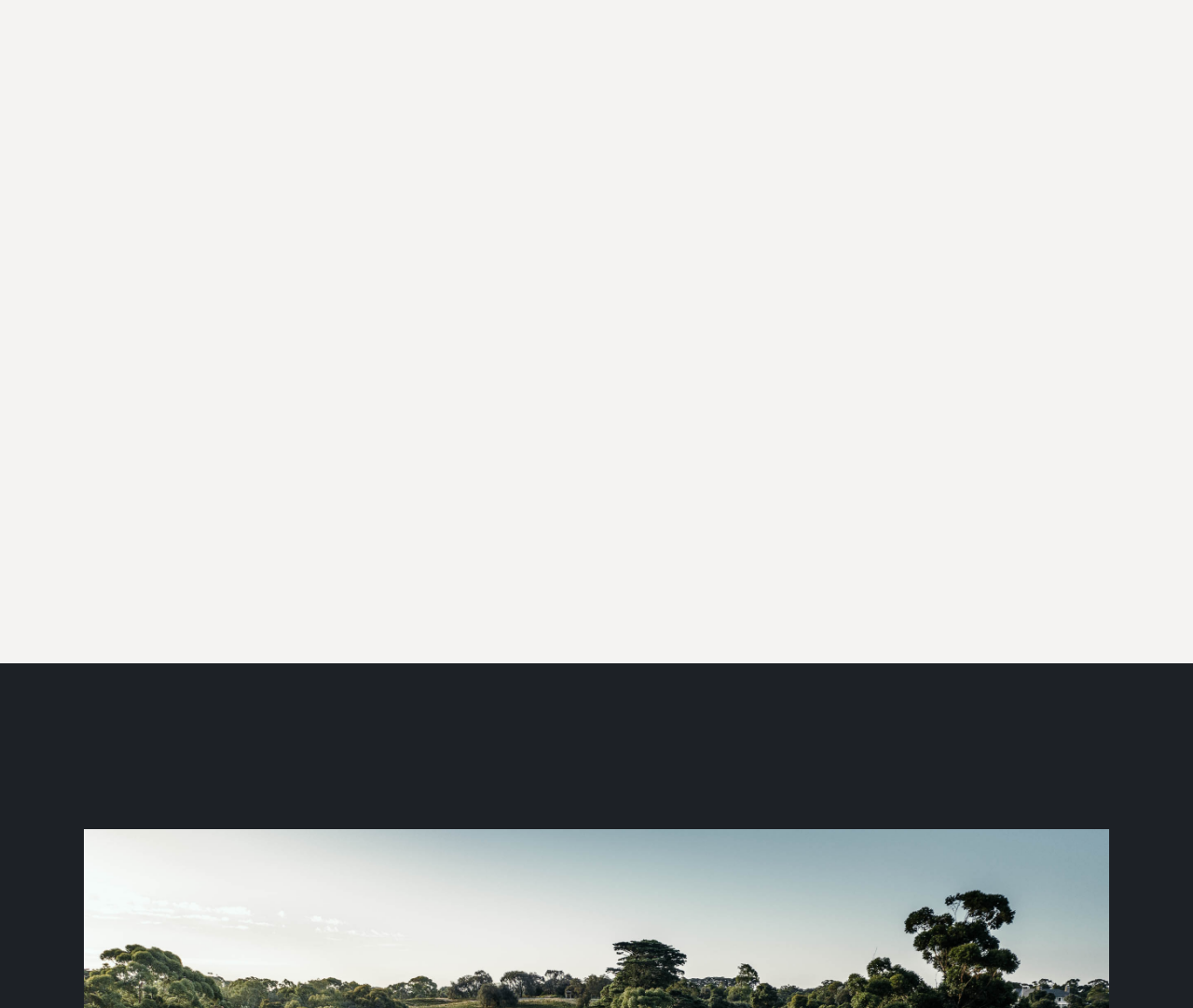Using the provided element description: "parent_node: VISITORS", identify the bounding box coordinates. The coordinates should be four floats between 0 and 1 in the order [left, top, right, bottom].

[0.656, 0.095, 0.928, 0.616]